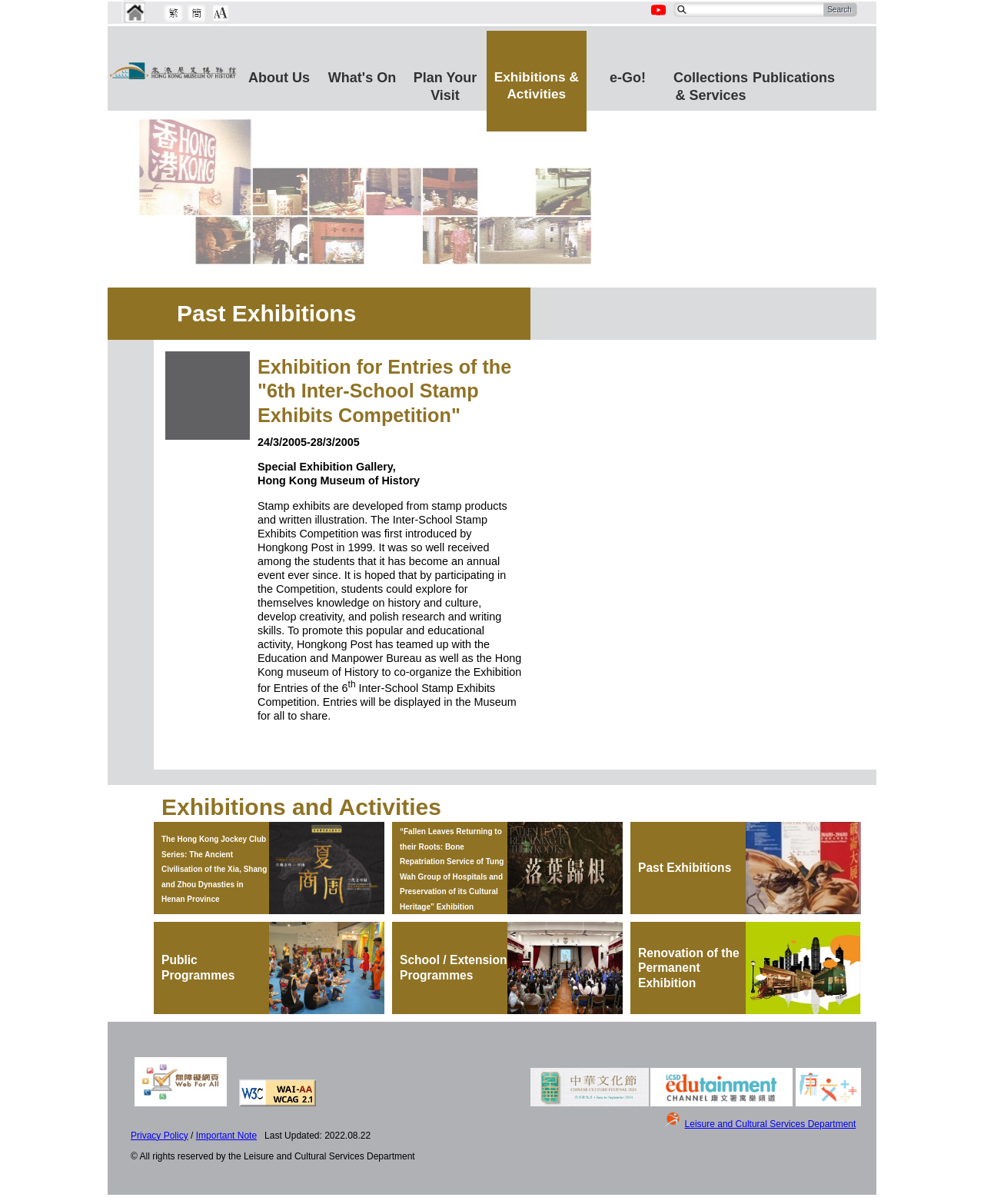Find the bounding box coordinates of the element I should click to carry out the following instruction: "Change font size".

[0.216, 0.004, 0.232, 0.017]